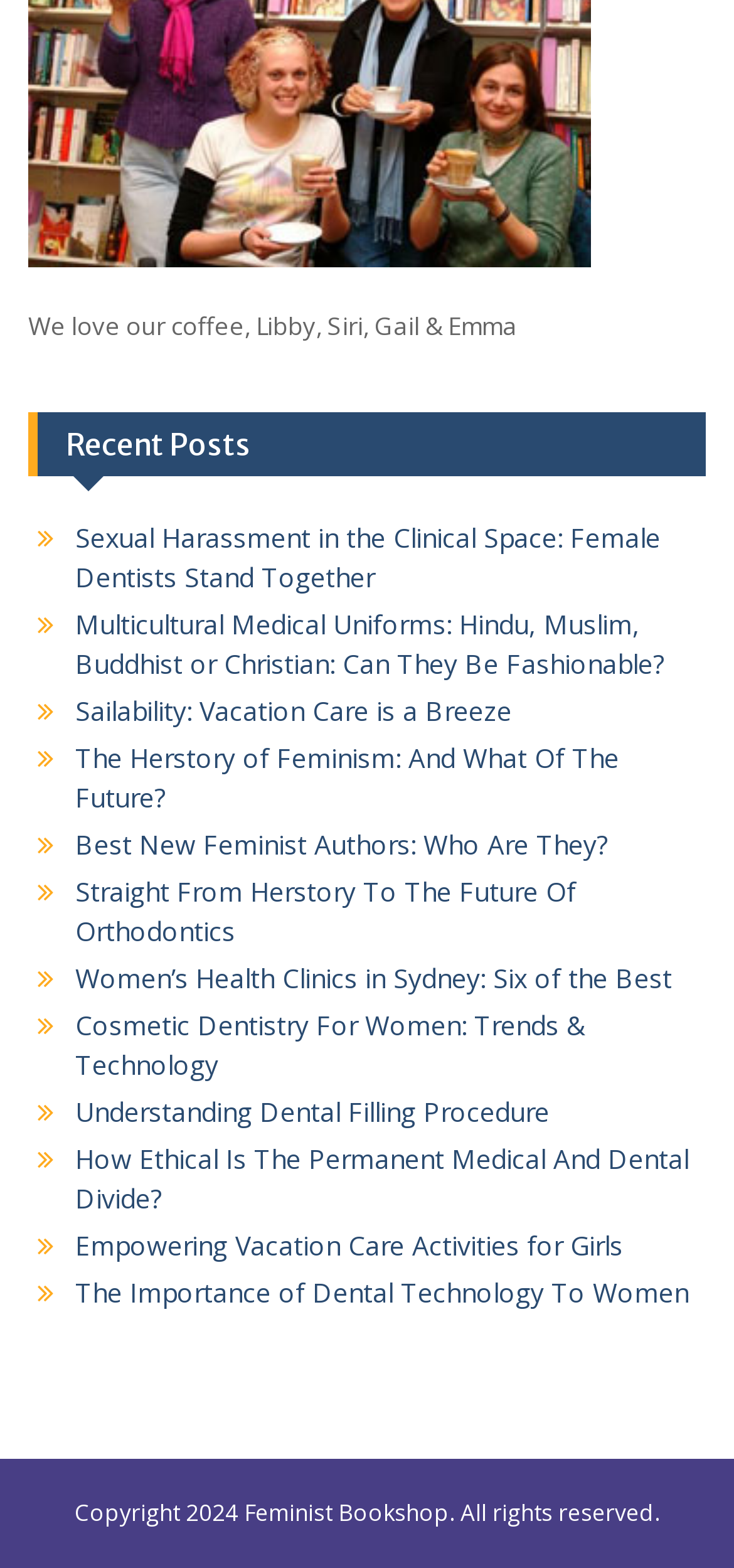Please respond to the question with a concise word or phrase:
How many links are there on the webpage?

12